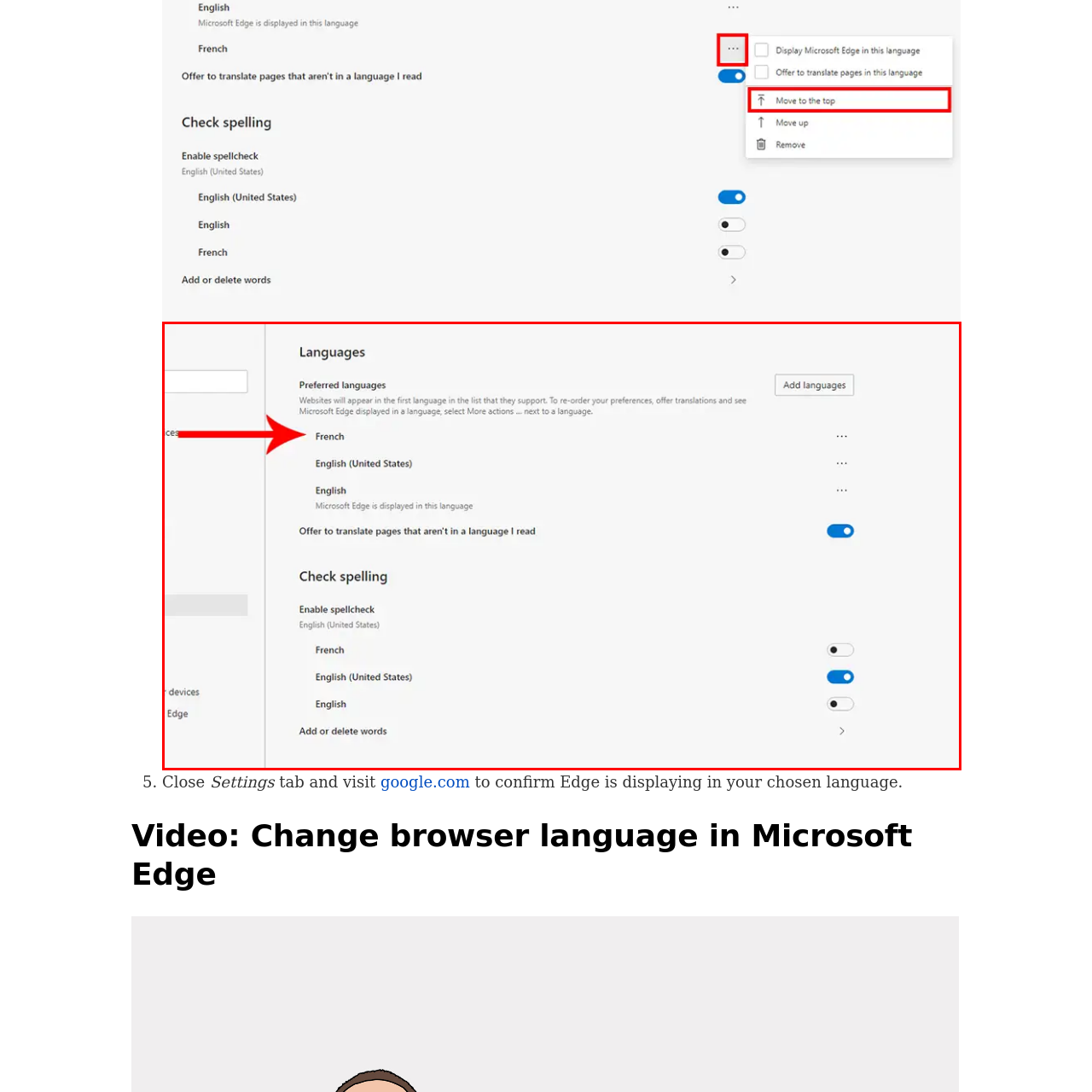Thoroughly describe the scene captured inside the red-bordered section of the image.

The image showcases a section of the Microsoft Edge browser settings, specifically focusing on language preferences. Prominently displayed is "French" as the first preferred language, indicating the user's choice for website content to be primarily in French. Below it, "English (United States)" is listed as a secondary option, followed by another instance of "English." 

Additionally, there is an option to enable spellcheck for different languages, with checkboxes visible next to "French" and the various English versions, allowing users to customize their language settings. The interface also includes a button labeled "Add languages," providing further options for users to expand their language preferences in Edge, enhancing their browsing experience by offering tailored settings based on individual needs and language skills.